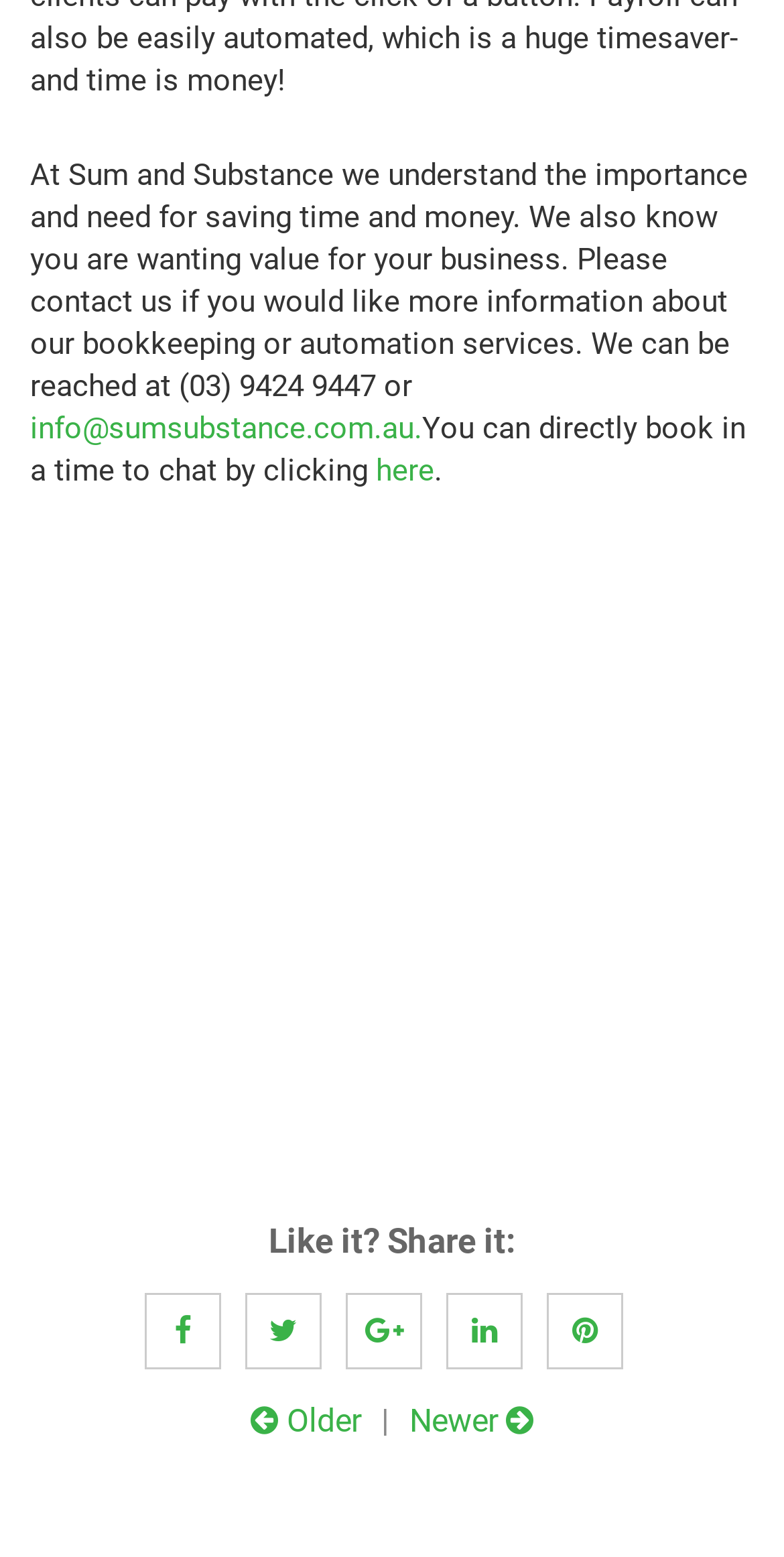Determine the bounding box coordinates of the region that needs to be clicked to achieve the task: "Book a time to chat".

[0.479, 0.29, 0.554, 0.313]